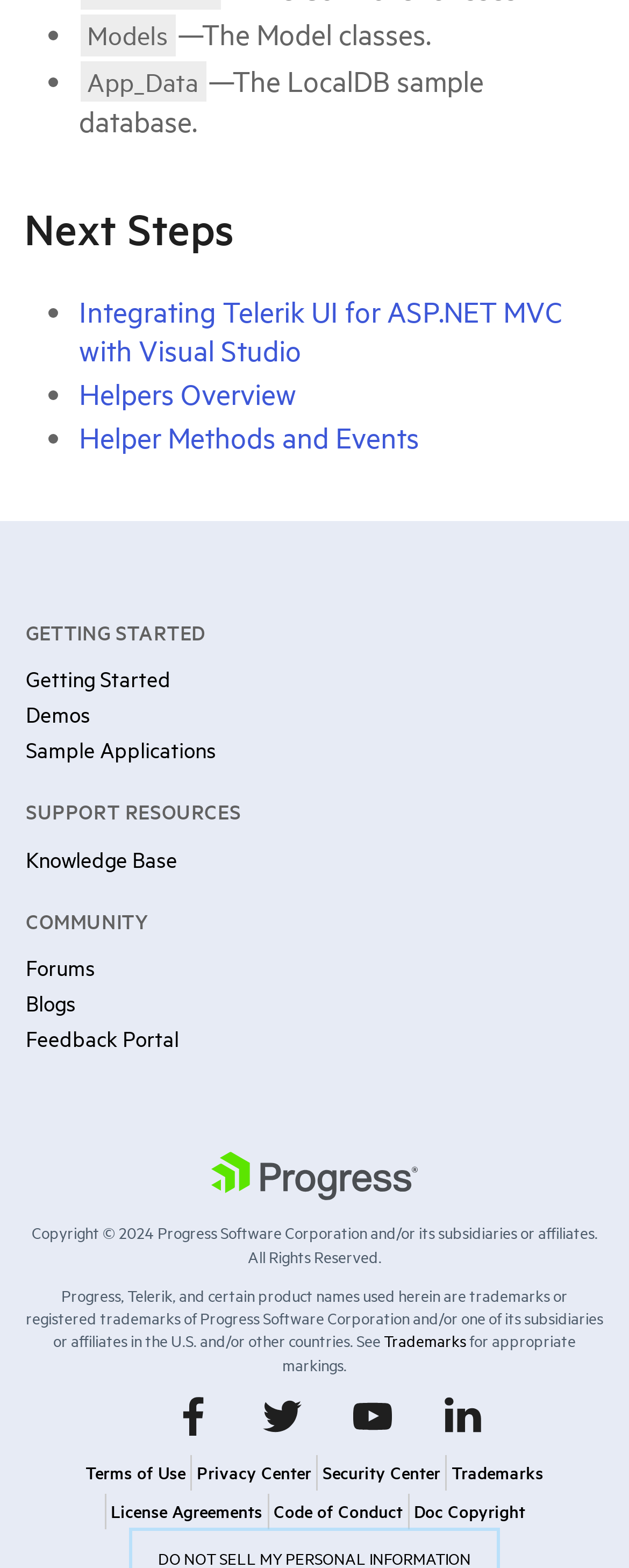Please indicate the bounding box coordinates for the clickable area to complete the following task: "Click on Next Steps". The coordinates should be specified as four float numbers between 0 and 1, i.e., [left, top, right, bottom].

[0.038, 0.128, 0.372, 0.163]